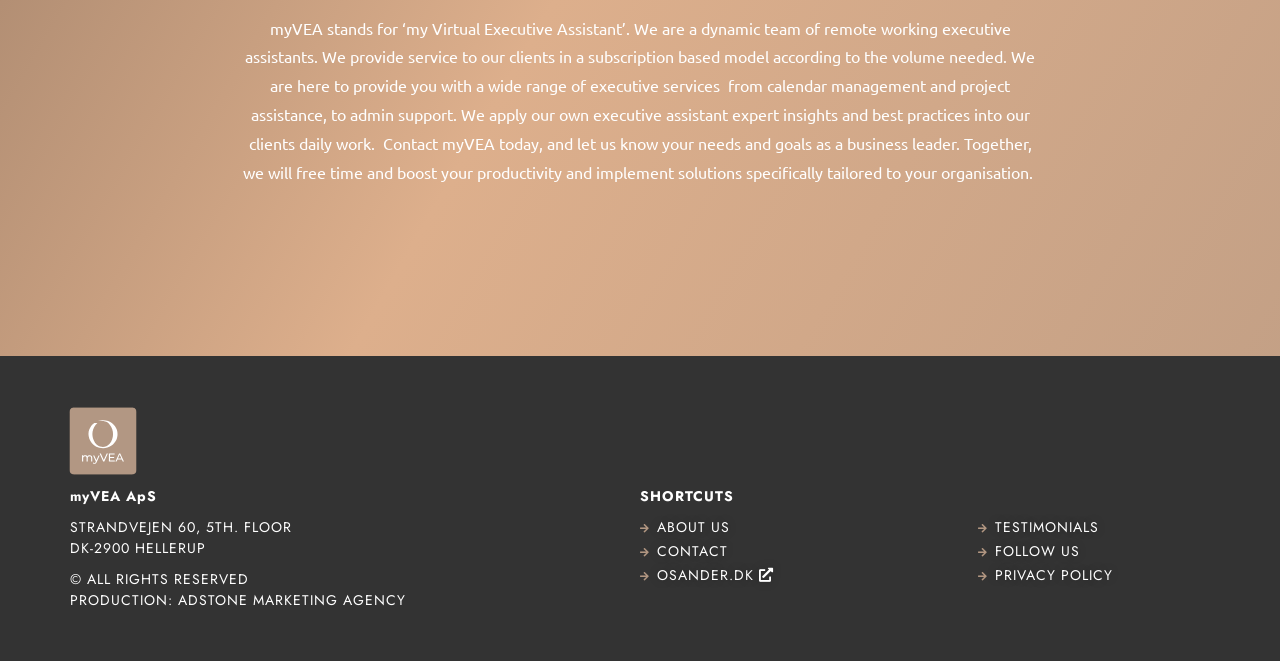How many links are there in the shortcuts section?
From the details in the image, answer the question comprehensively.

The shortcuts section is located at the bottom of the page, and it contains 5 links: 'ABOUT US', 'CONTACT', 'OSANDER.DK', 'TESTIMONIALS', and 'FOLLOW US'.